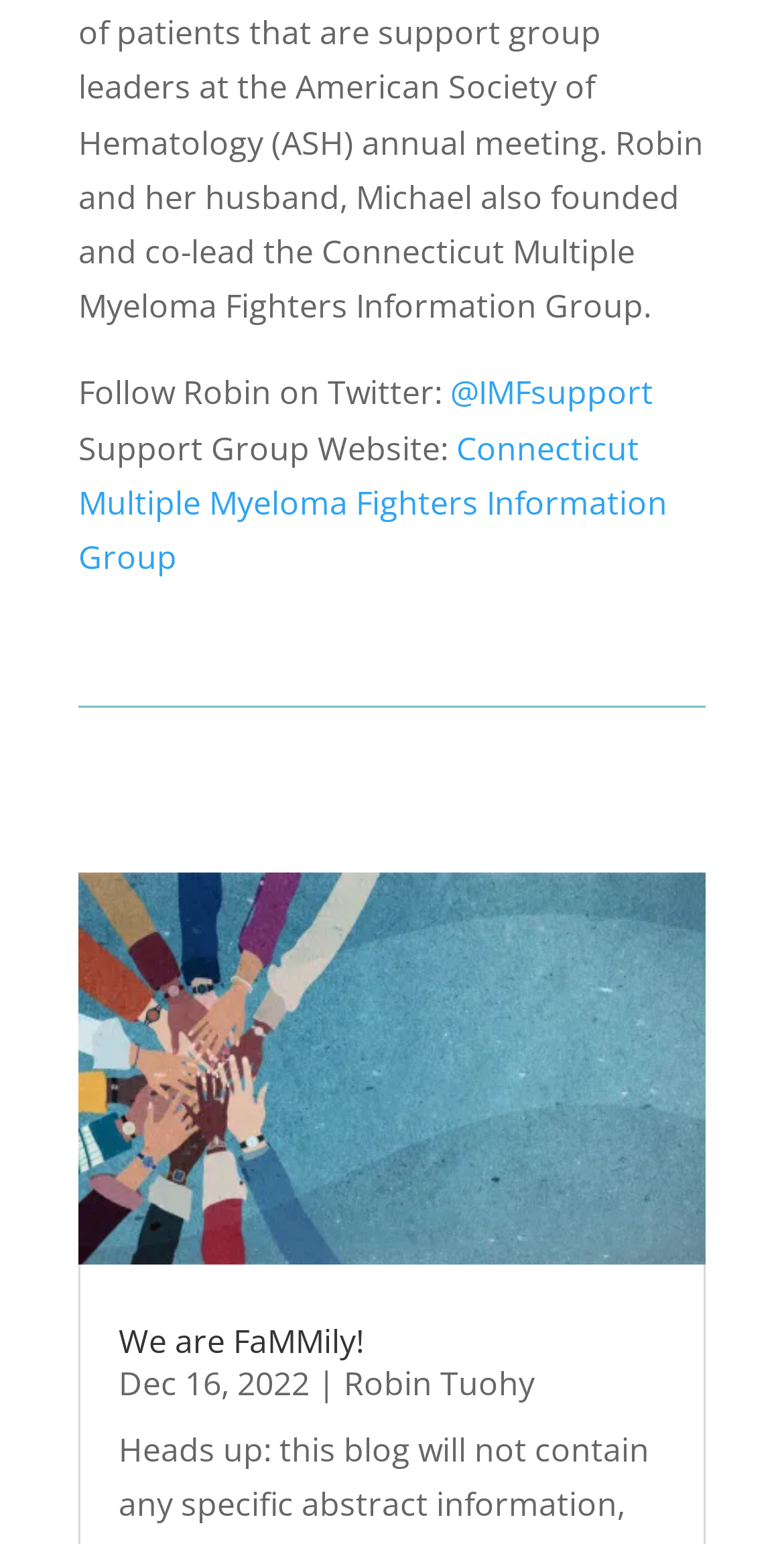Who is the author of the webpage?
Based on the image, answer the question with as much detail as possible.

The author of the webpage can be found in the section below the last update date. The author's name is a link with the text 'Robin Tuohy'.